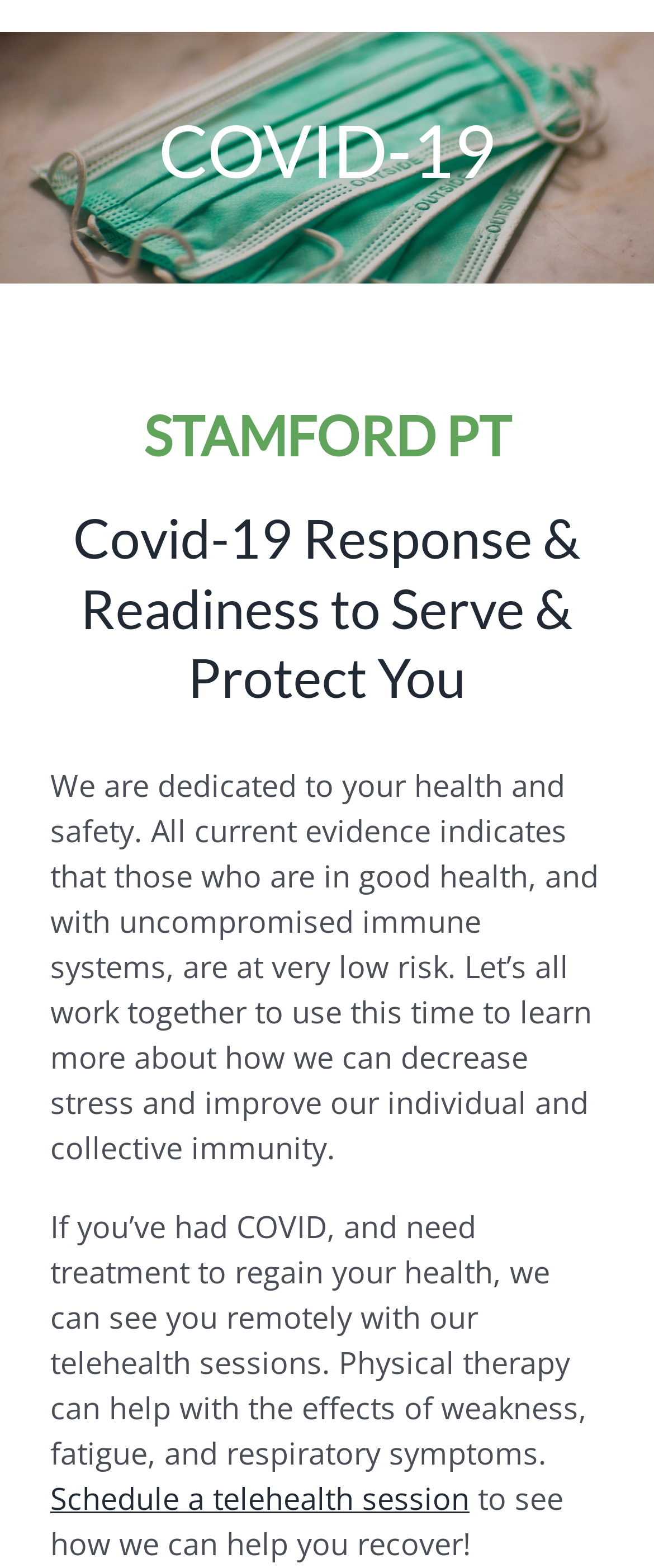Identify the coordinates of the bounding box for the element described below: "Normal". Return the coordinates as four float numbers between 0 and 1: [left, top, right, bottom].

None